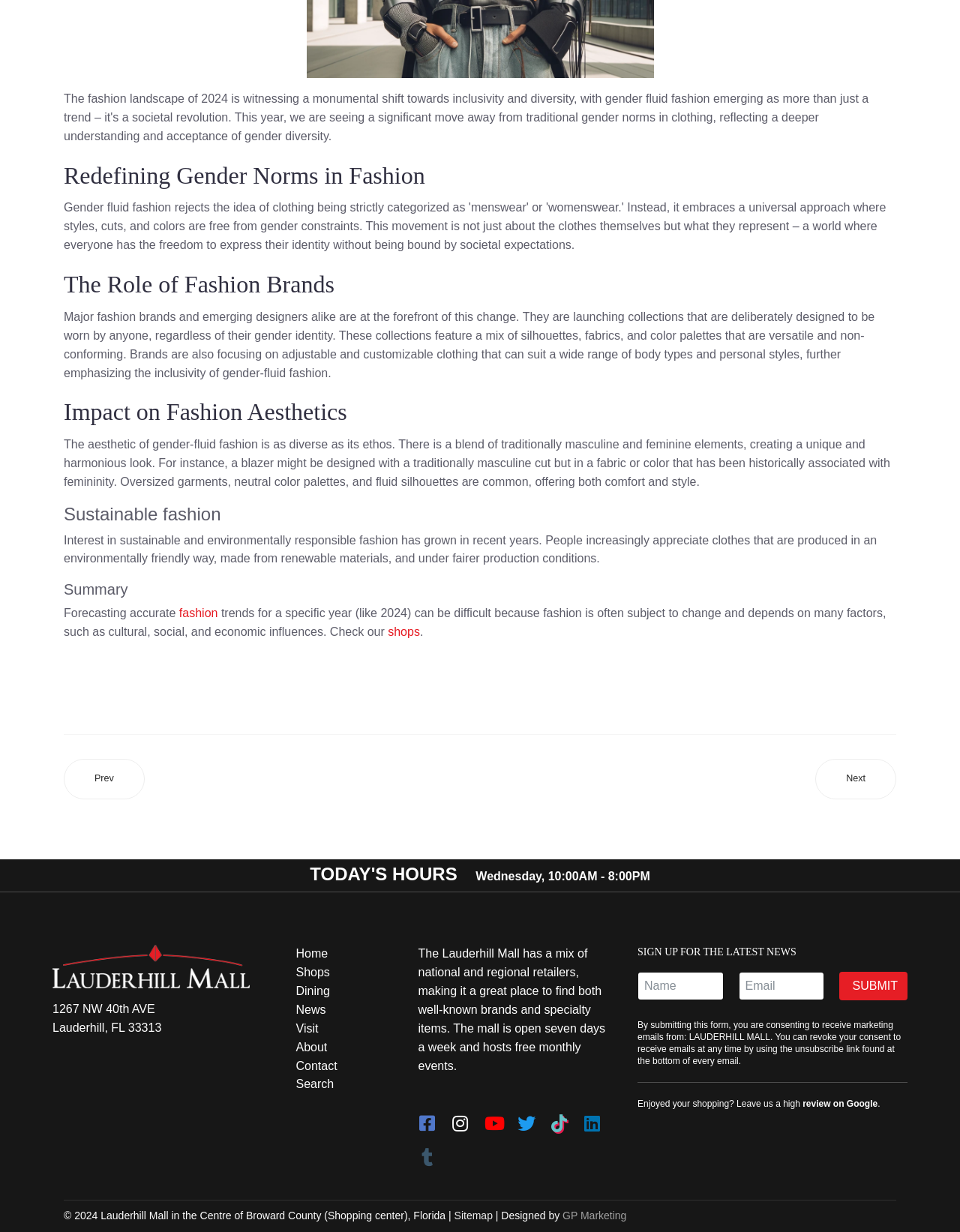How can you revoke consent to receive marketing emails from Lauderhill Mall?
Please ensure your answer is as detailed and informative as possible.

I found this information in the static text that explains what happens when you submit the form, which mentions that you can revoke your consent to receive emails at any time by using the unsubscribe link found at the bottom of every email.